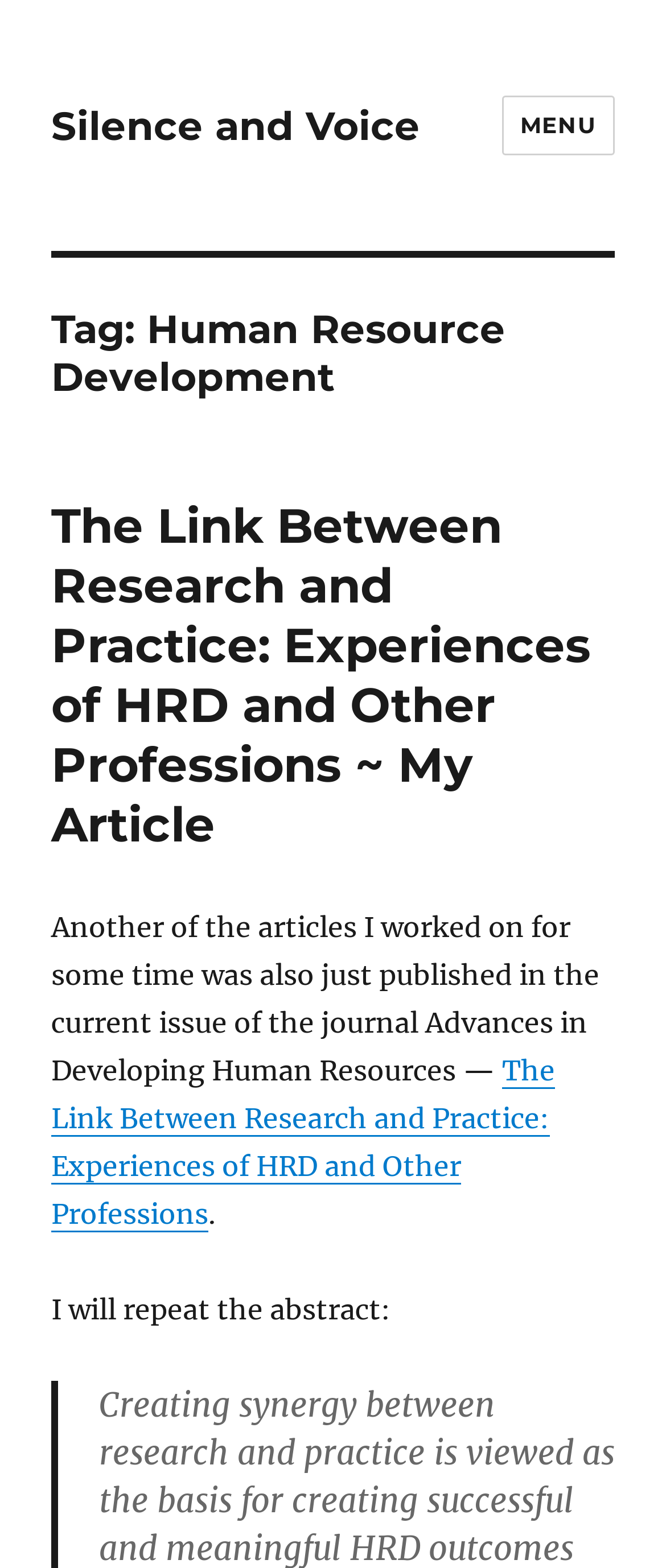What is the purpose of creating synergy between research and practice?
Give a detailed and exhaustive answer to the question.

I looked at the StaticText element 'Creating synergy between research and practice is viewed as' which is a sub-element of the HeaderAsNonLandmark element. However, the text does not specify the purpose of creating synergy between research and practice.